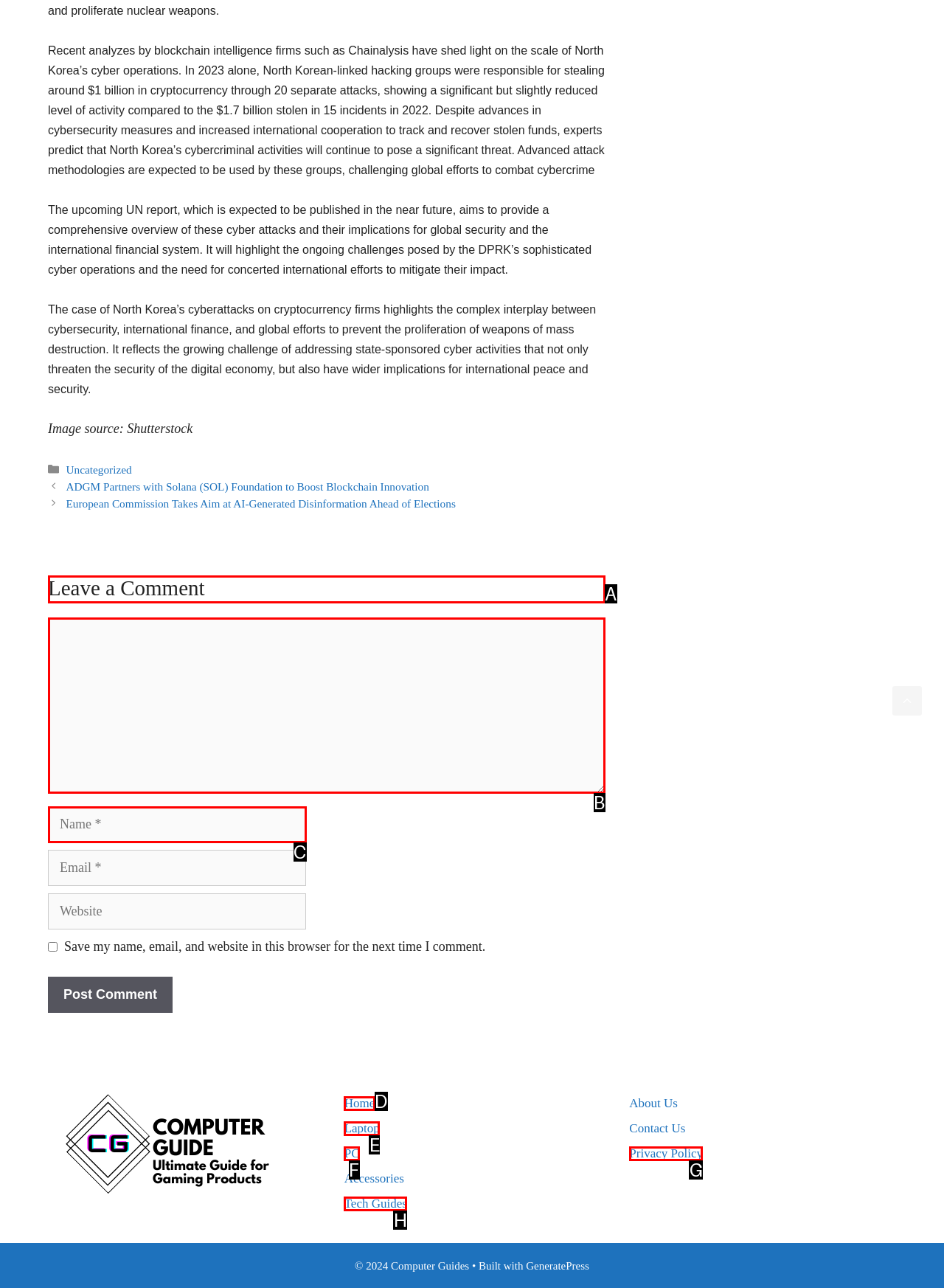Based on the task: Leave a comment, which UI element should be clicked? Answer with the letter that corresponds to the correct option from the choices given.

A